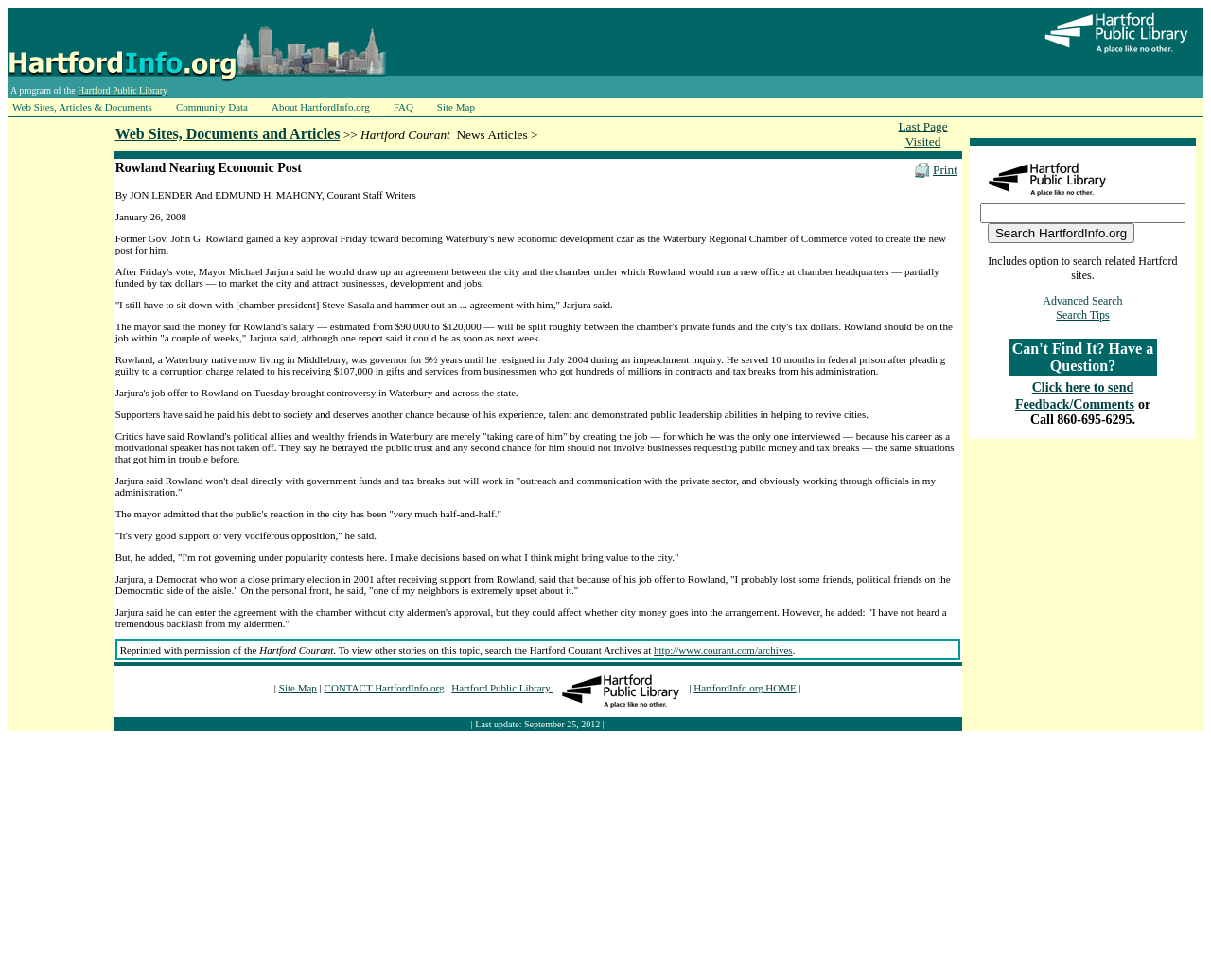What is the topic of the news article?
Could you please answer the question thoroughly and with as much detail as possible?

I found the answer by reading the title of the news article, which is 'Rowland Nearing Economic Post'.